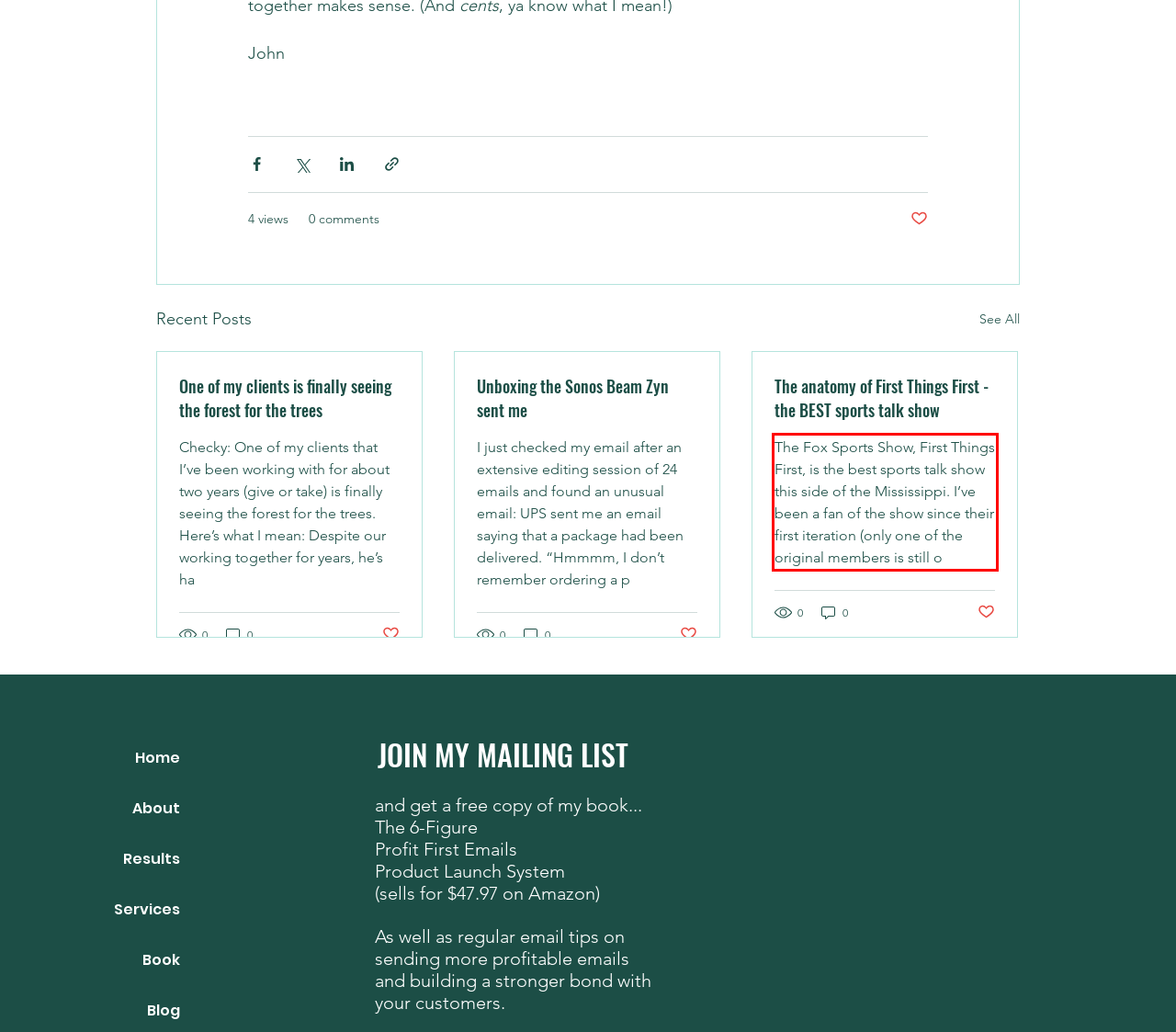Identify the text inside the red bounding box on the provided webpage screenshot by performing OCR.

The Fox Sports Show, First Things First, is the best sports talk show this side of the Mississippi. I’ve been a fan of the show since their first iteration (only one of the original members is still o